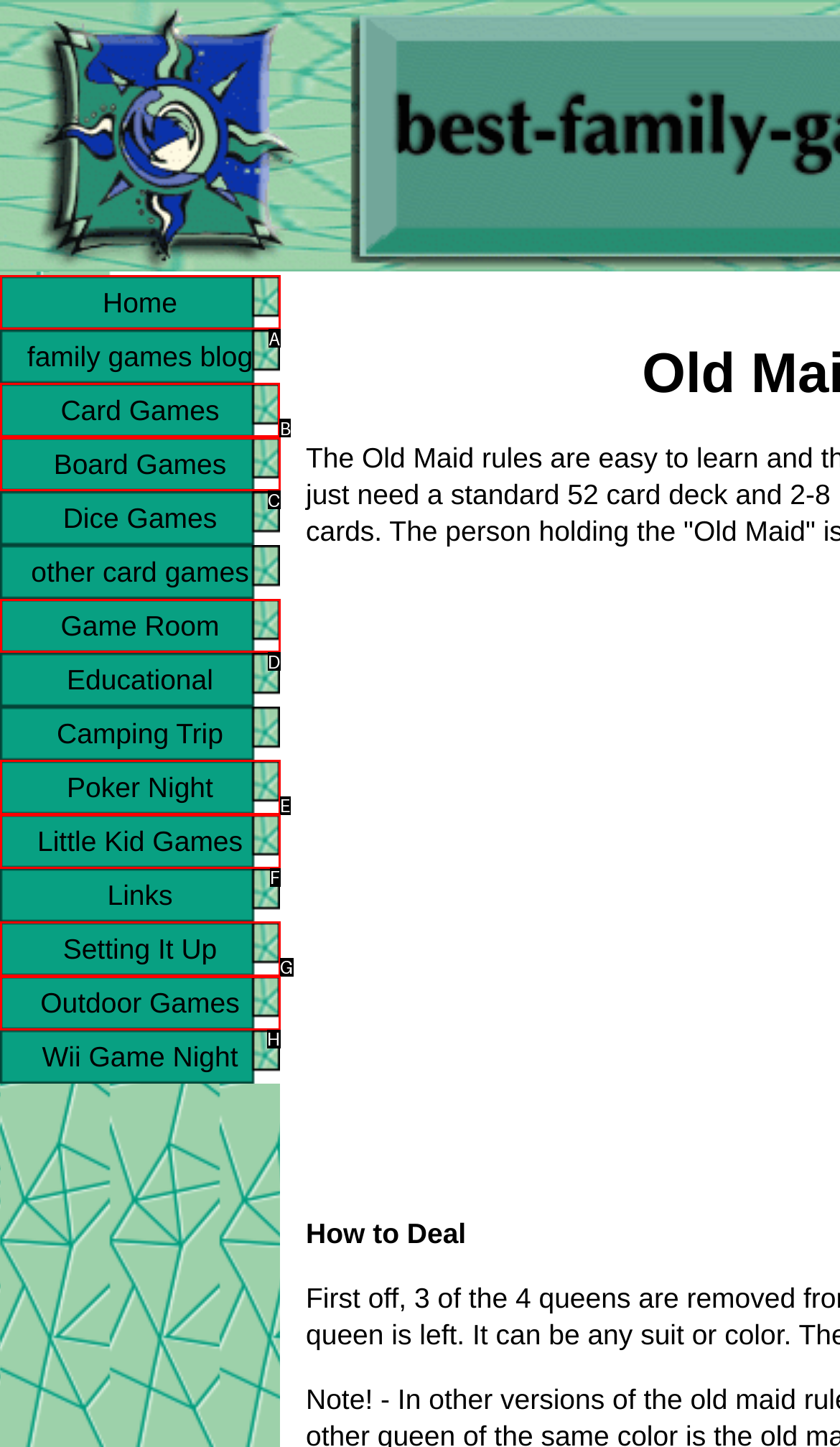Look at the highlighted elements in the screenshot and tell me which letter corresponds to the task: read about card games.

B